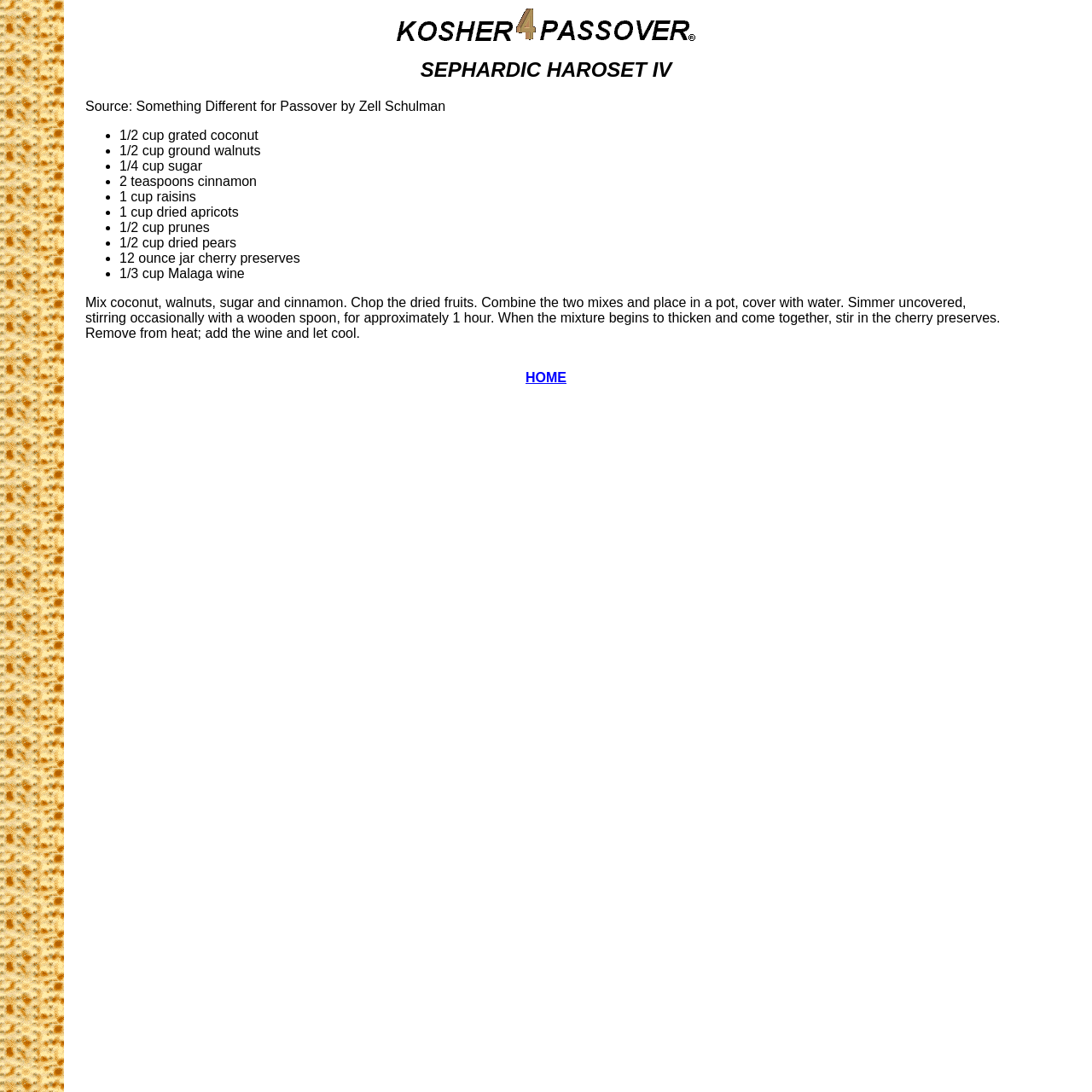Give a one-word or short-phrase answer to the following question: 
What is the last step in the recipe?

Let cool